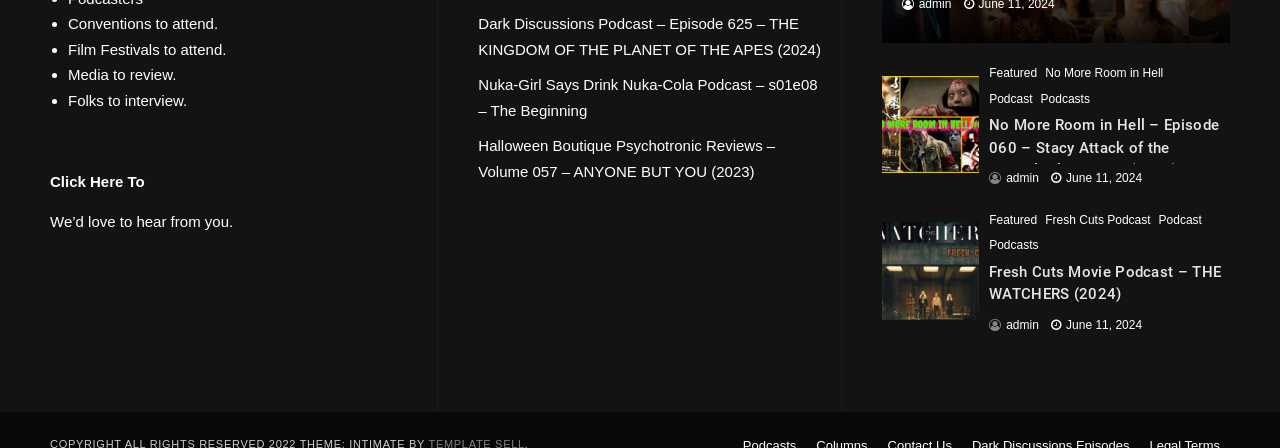Using the webpage screenshot, find the UI element described by Podcast. Provide the bounding box coordinates in the format (top-left x, top-left y, bottom-right x, bottom-right y), ensuring all values are floating point numbers between 0 and 1.

[0.905, 0.412, 0.939, 0.443]